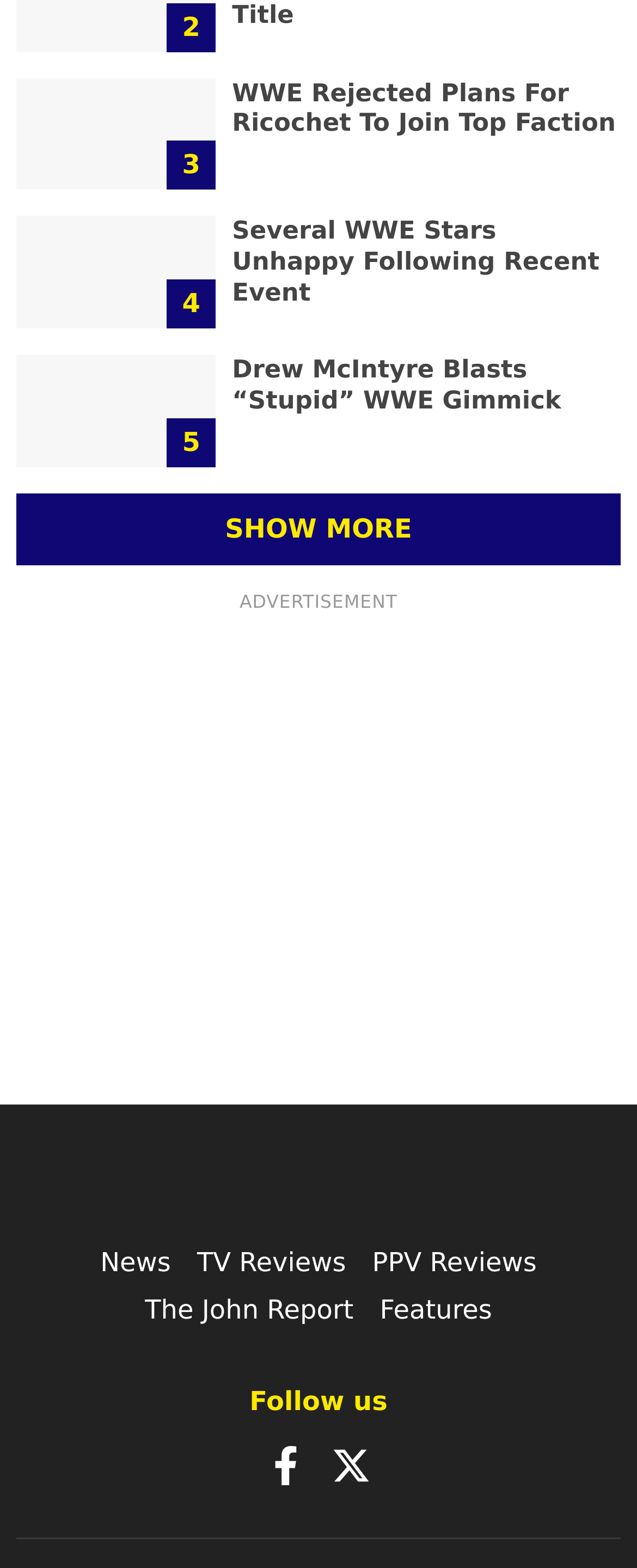What type of content is available on this website?
Please give a detailed answer to the question using the information shown in the image.

The website has links to different sections such as 'News', 'TV Reviews', 'PPV Reviews', 'The John Report', and 'Features', indicating that it provides a variety of content related to news, reviews, and features.